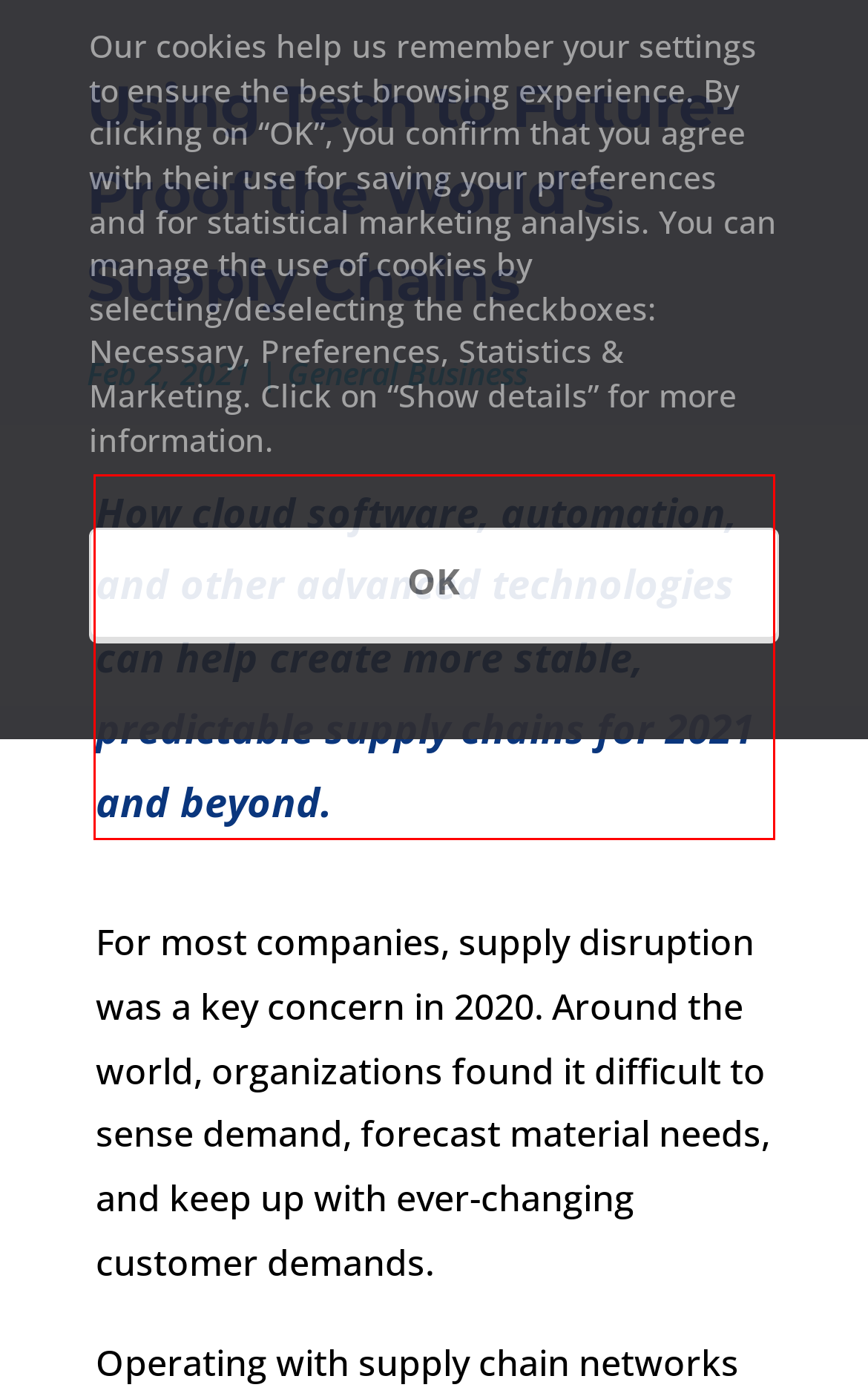Within the provided webpage screenshot, find the red rectangle bounding box and perform OCR to obtain the text content.

How cloud software, automation, and other advanced technologies can help create more stable, predictable supply chains for 2021 and beyond.